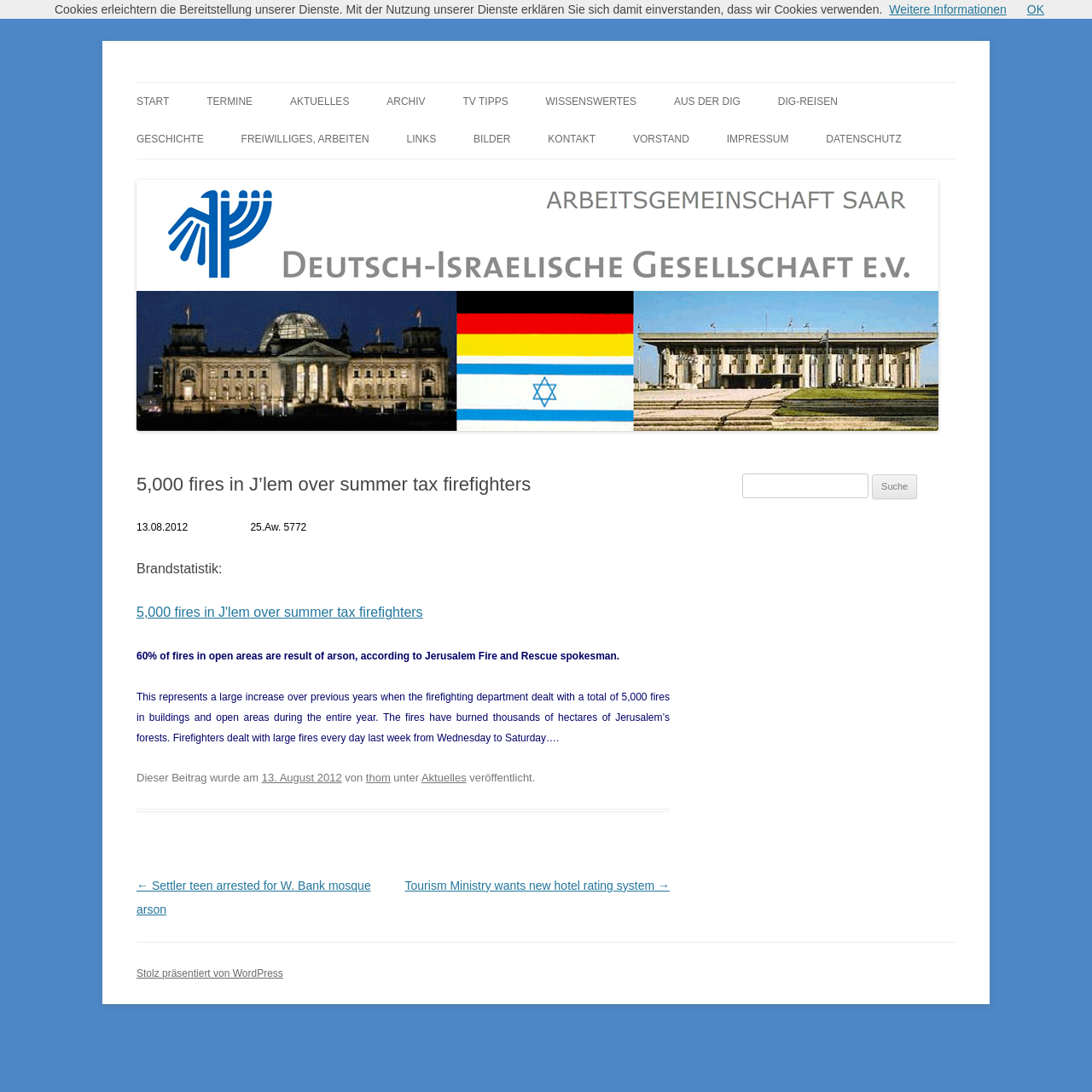Based on the element description Geschichte DIG Saar, identify the bounding box coordinates for the UI element. The coordinates should be in the format (top-left x, top-left y, bottom-right x, bottom-right y) and within the 0 to 1 range.

[0.125, 0.26, 0.281, 0.292]